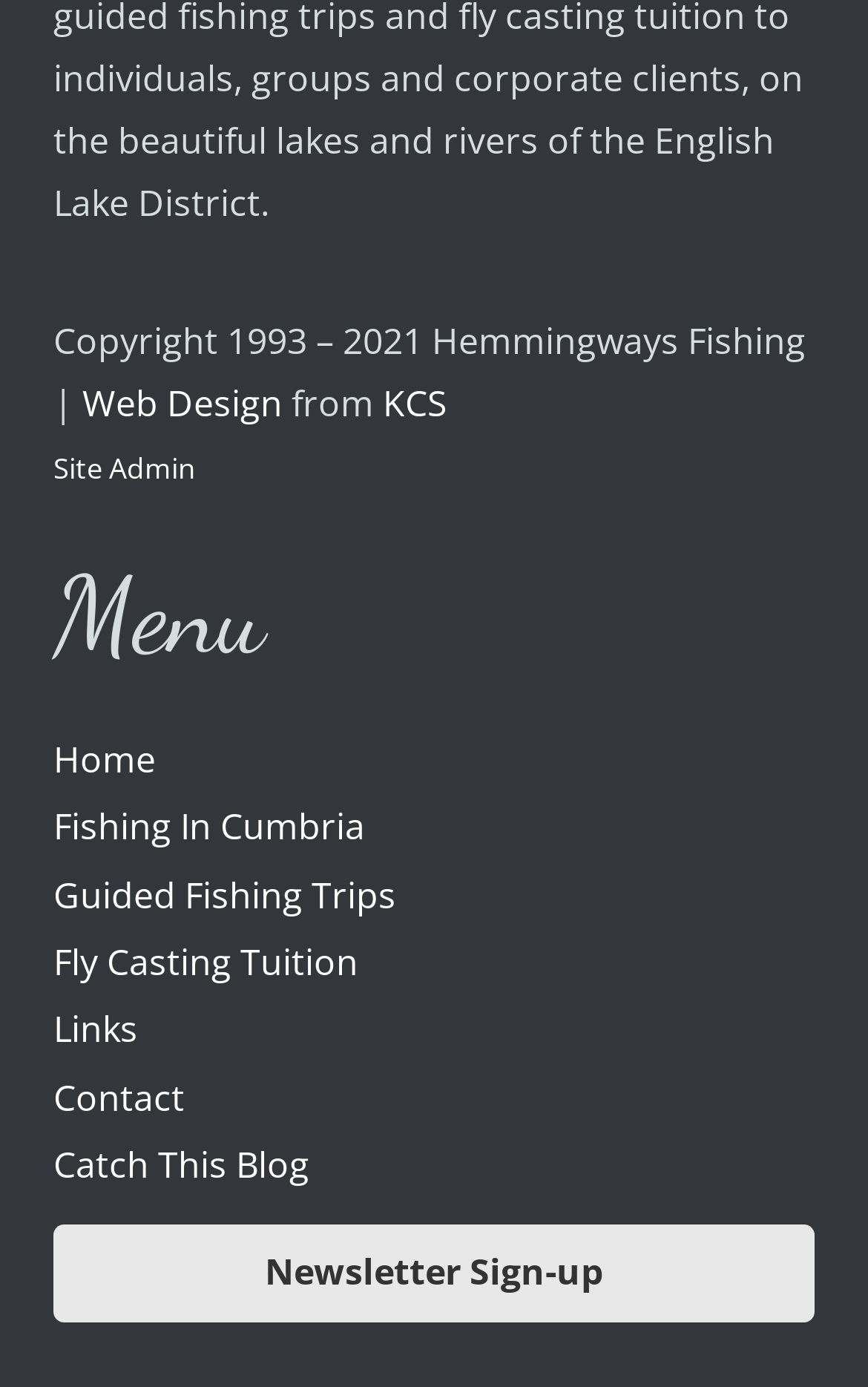Locate the bounding box coordinates of the UI element described by: "Site Admin". The bounding box coordinates should consist of four float numbers between 0 and 1, i.e., [left, top, right, bottom].

[0.062, 0.323, 0.226, 0.352]